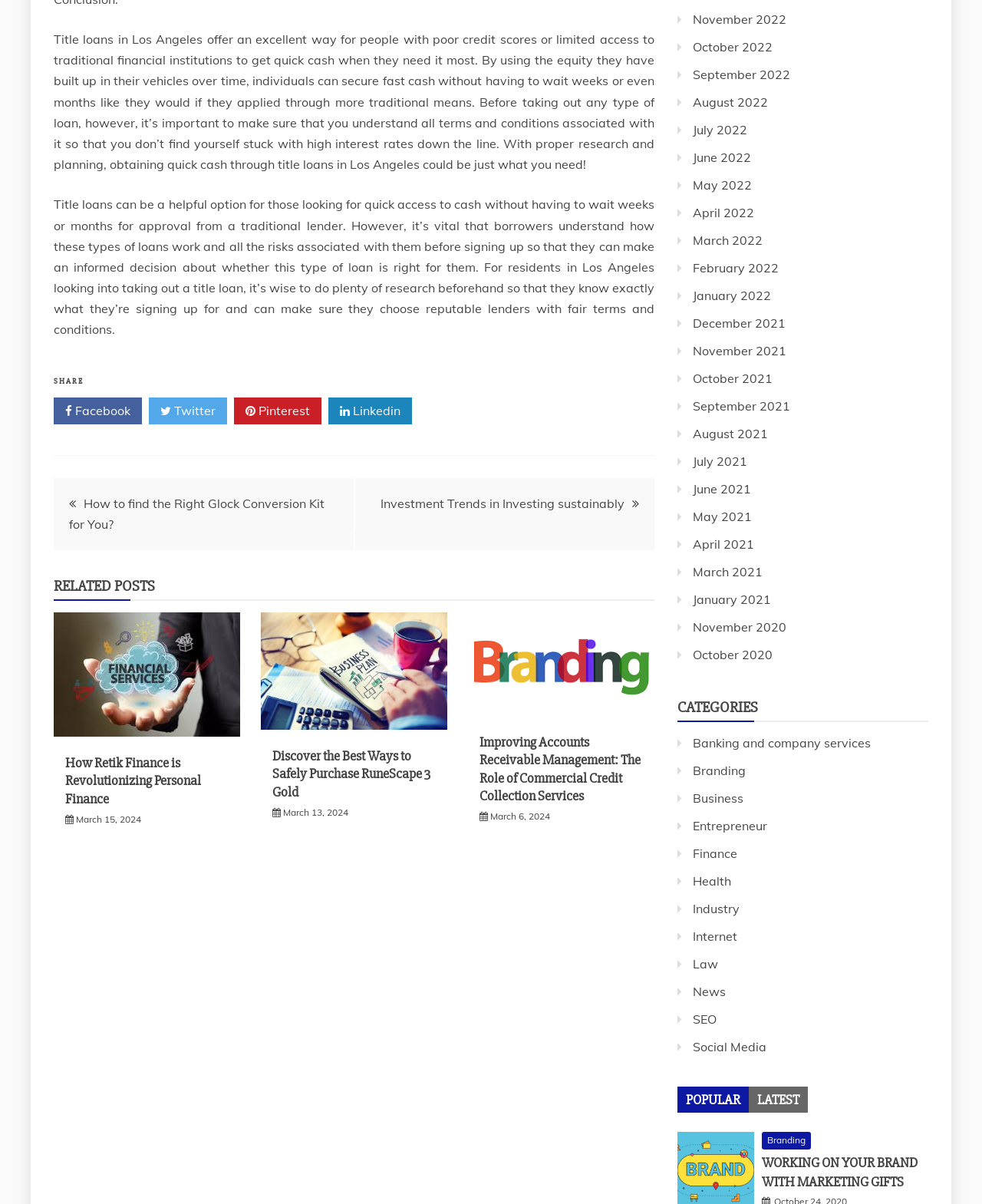Observe the image and answer the following question in detail: What is the date of the post 'Discover the Best Ways to Safely Purchase RuneScape 3 Gold'?

The date of the post 'Discover the Best Ways to Safely Purchase RuneScape 3 Gold' is mentioned as 'March 13, 2024' under the 'RELATED POSTS' section.